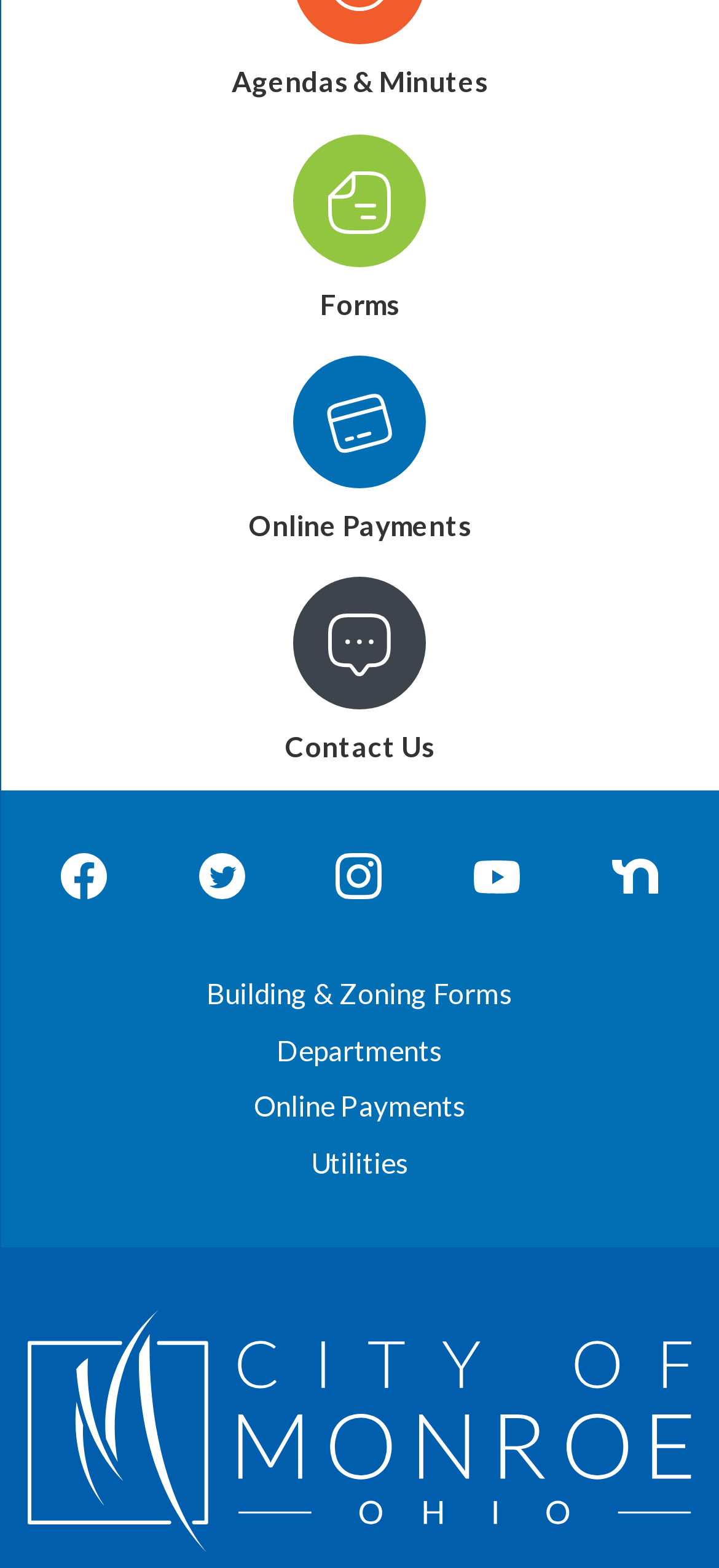Pinpoint the bounding box coordinates of the element you need to click to execute the following instruction: "Go to Facebook". The bounding box should be represented by four float numbers between 0 and 1, in the format [left, top, right, bottom].

[0.083, 0.544, 0.148, 0.574]